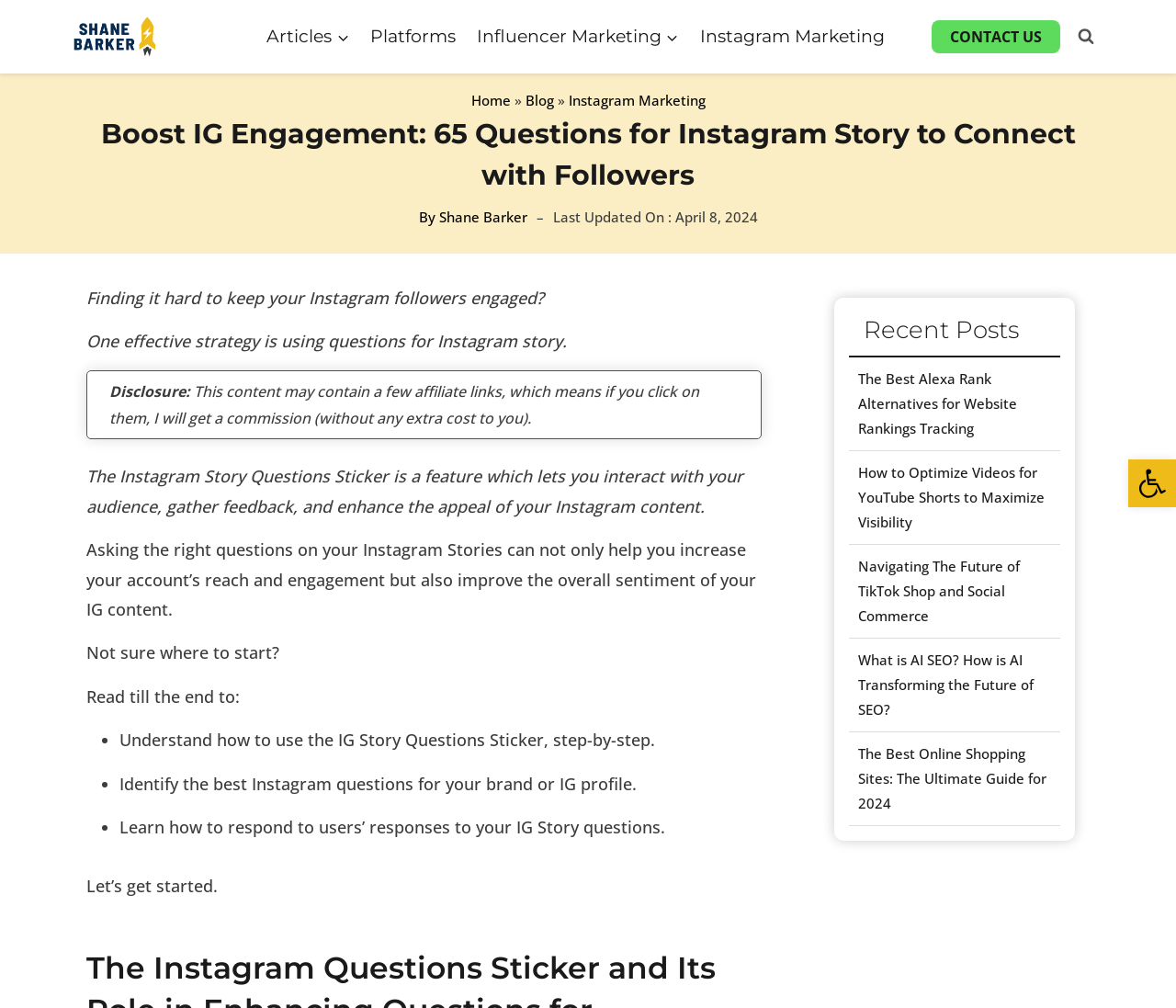Convey a detailed summary of the webpage, mentioning all key elements.

This webpage is about using Instagram story questions to boost engagement and connect with followers. At the top right corner, there is a link to open the toolbar accessibility tools, accompanied by an image. Below it, there is a link to the author's name, Shane Barker, with an associated image.

The primary navigation menu is located at the top center, with links to articles, platforms, influencer marketing, and Instagram marketing. On the top right, there is a contact us link and a search form button.

The breadcrumbs navigation is situated below the primary navigation, showing the path from the home page to the blog and then to Instagram marketing.

The main content starts with a heading that reads "Boost IG Engagement: 65 Questions for Instagram Story to Connect with Followers." Below it, there is a link to the author's name, Shane Barker, and a publication date.

The article begins by asking if the reader is having trouble keeping their Instagram followers engaged and suggests using questions for Instagram stories as an effective strategy. It then explains the benefits of using the Instagram Story Questions Sticker, including increasing account reach and engagement, and improving the overall sentiment of the content.

The article is divided into sections, with headings and bullet points. It promises to teach the reader how to use the IG Story Questions Sticker, identify the best Instagram questions for their brand, and respond to users' responses.

On the right side of the page, there is a section titled "Recent Posts" with links to five recent articles on various topics, including website rankings tracking, YouTube Shorts optimization, TikTok Shop, AI SEO, and online shopping sites.

Overall, the webpage is focused on providing guidance on using Instagram story questions to engage with followers and has a clean and organized layout with clear headings and concise text.